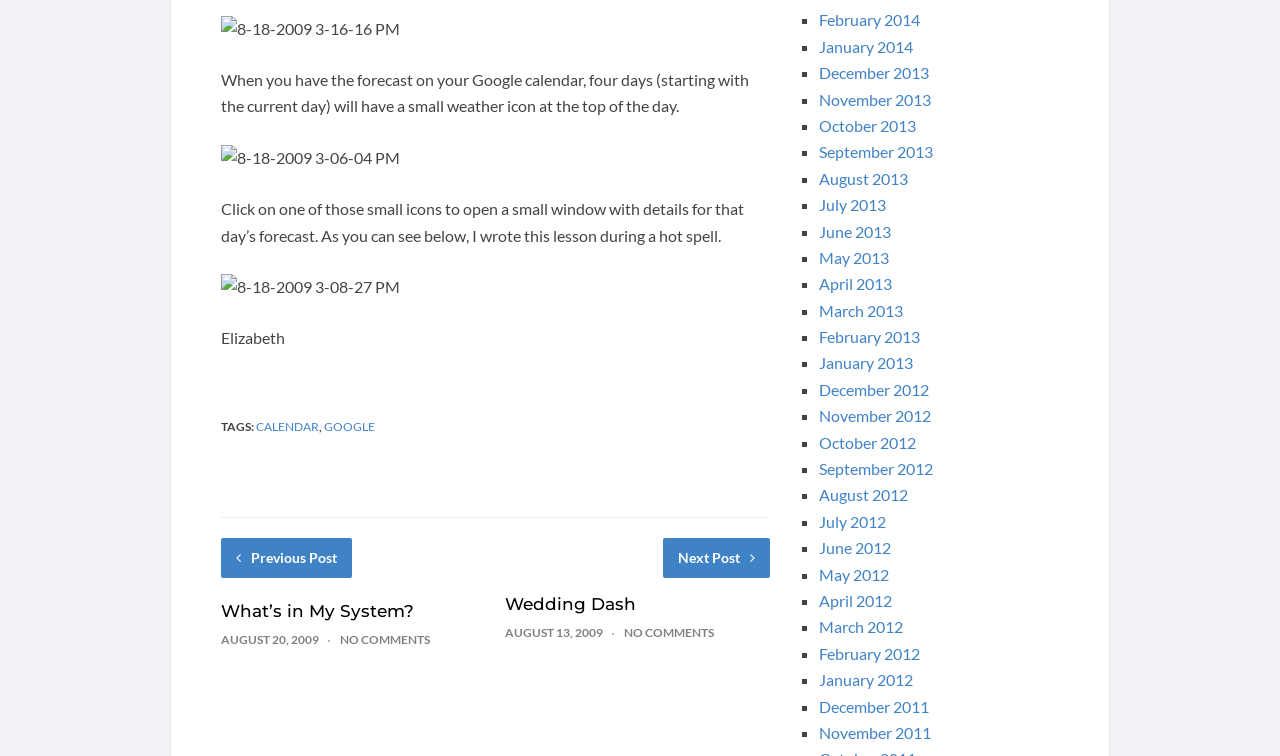Determine the bounding box coordinates of the clickable area required to perform the following instruction: "Search for something". The coordinates should be represented as four float numbers between 0 and 1: [left, top, right, bottom].

None